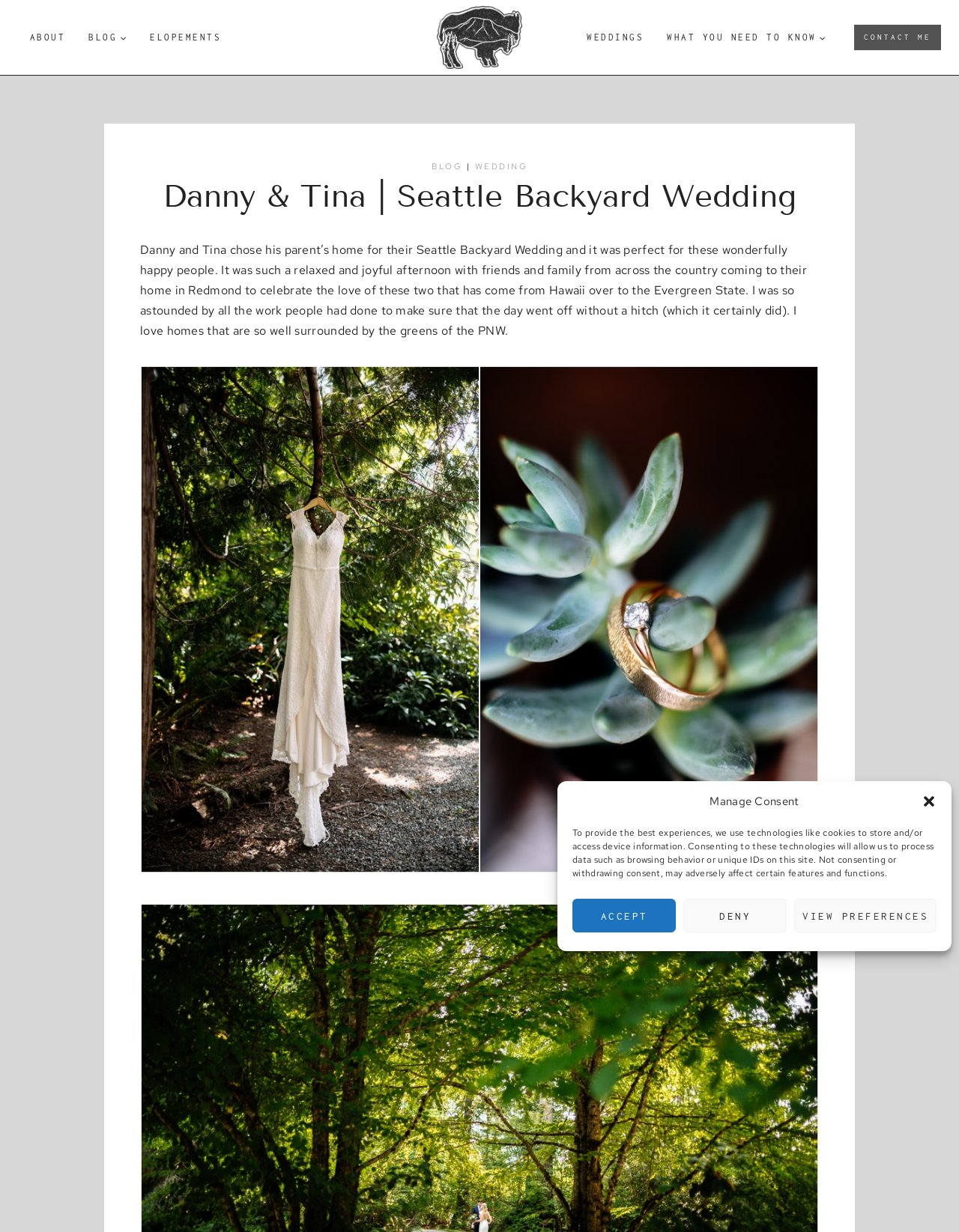Identify the text that serves as the heading for the webpage and generate it.

Danny & Tina | Seattle Backyard Wedding